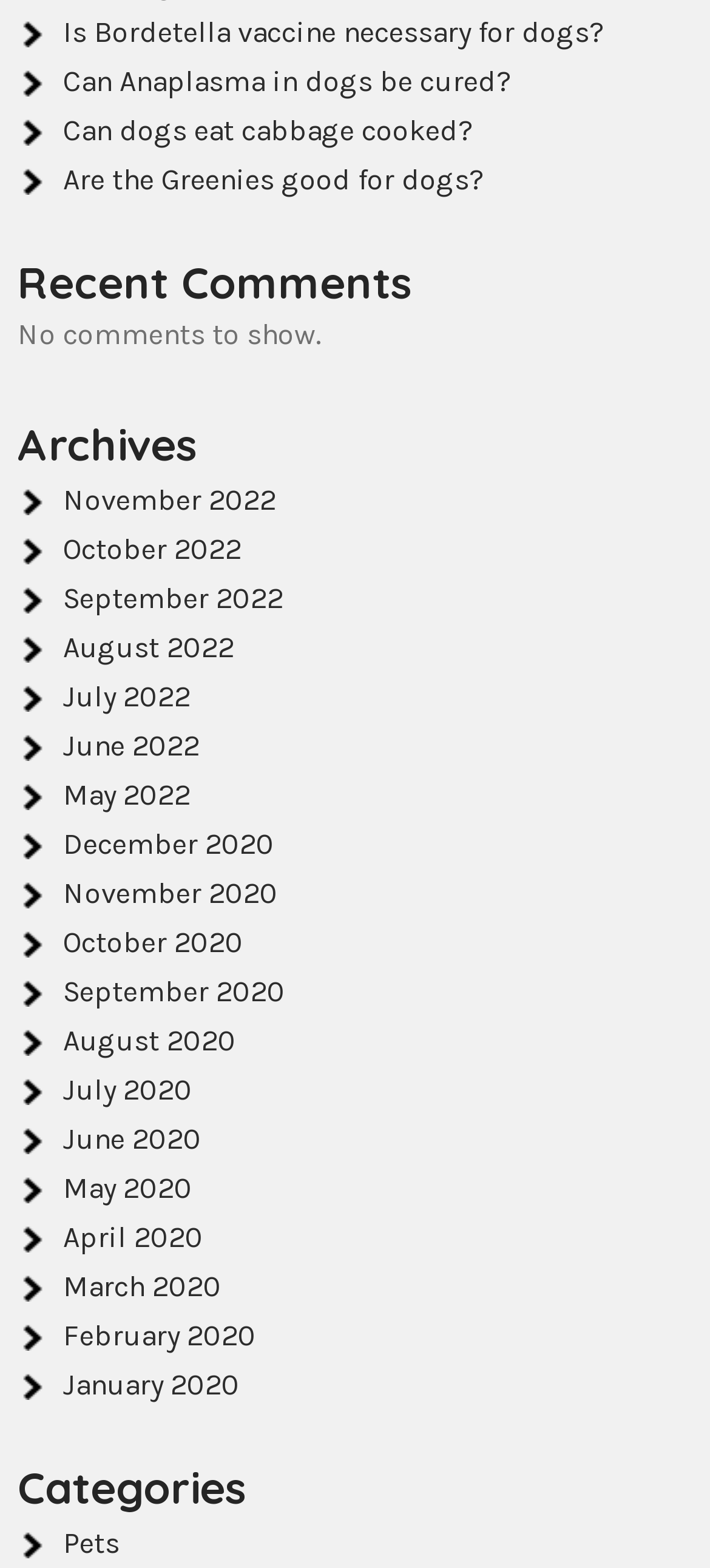What is the earliest month listed in the Archives section?
Please ensure your answer to the question is detailed and covers all necessary aspects.

The Archives section on the webpage lists several months, and the earliest one is January 2020, which is indicated by the link 'January 2020'.